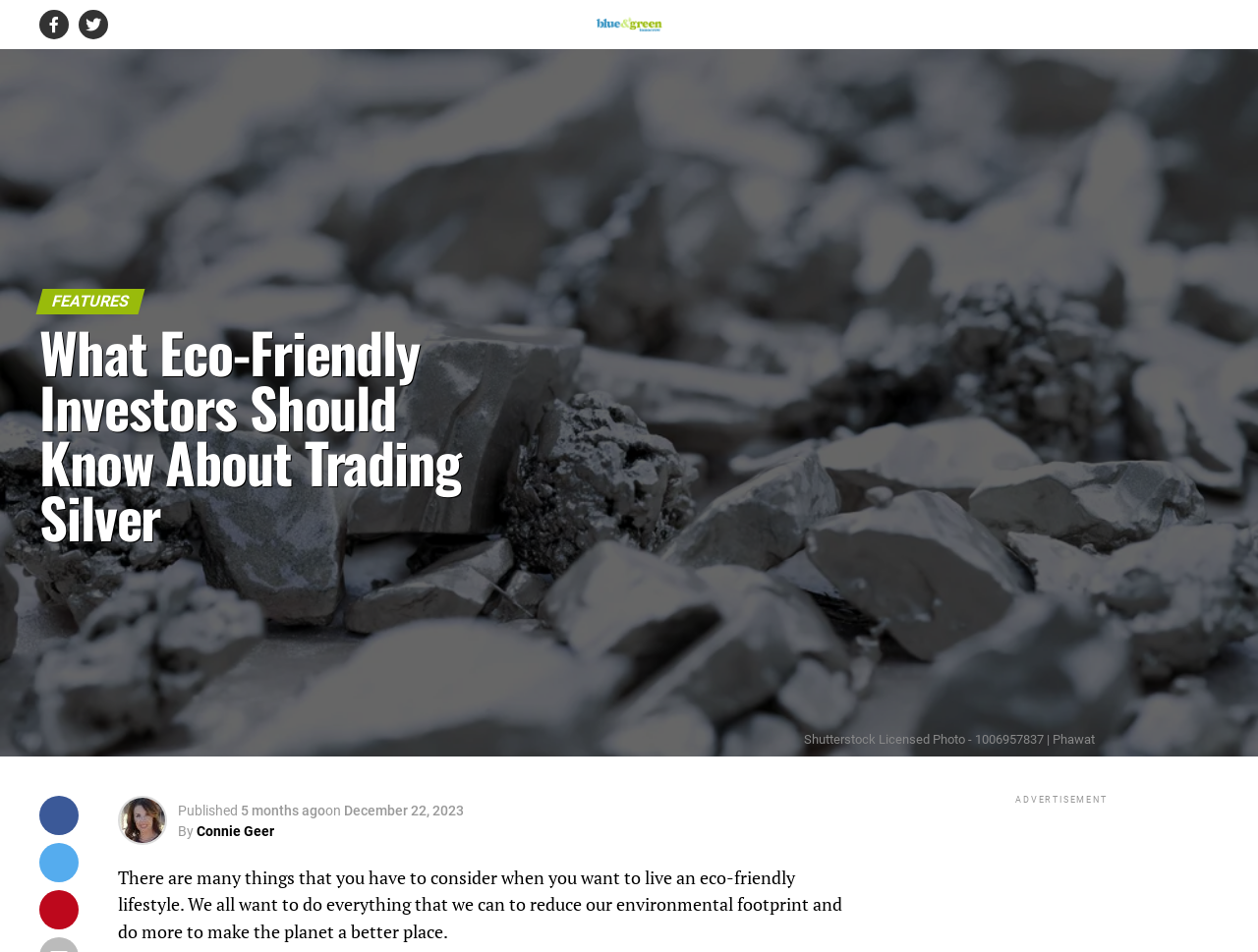Locate the bounding box of the UI element described in the following text: "contact us".

None